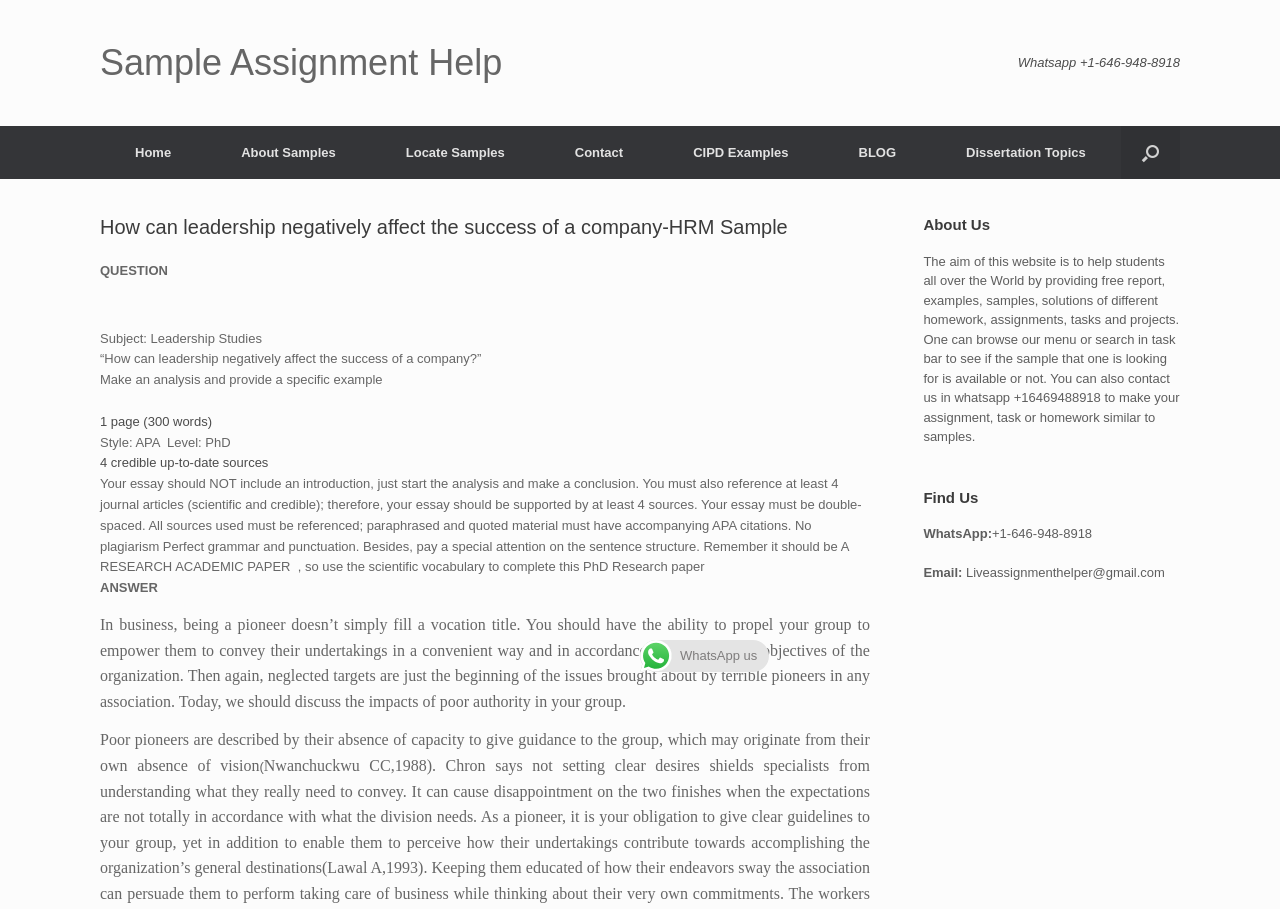Determine the bounding box coordinates of the region to click in order to accomplish the following instruction: "Go to 'Home'". Provide the coordinates as four float numbers between 0 and 1, specifically [left, top, right, bottom].

[0.078, 0.139, 0.161, 0.197]